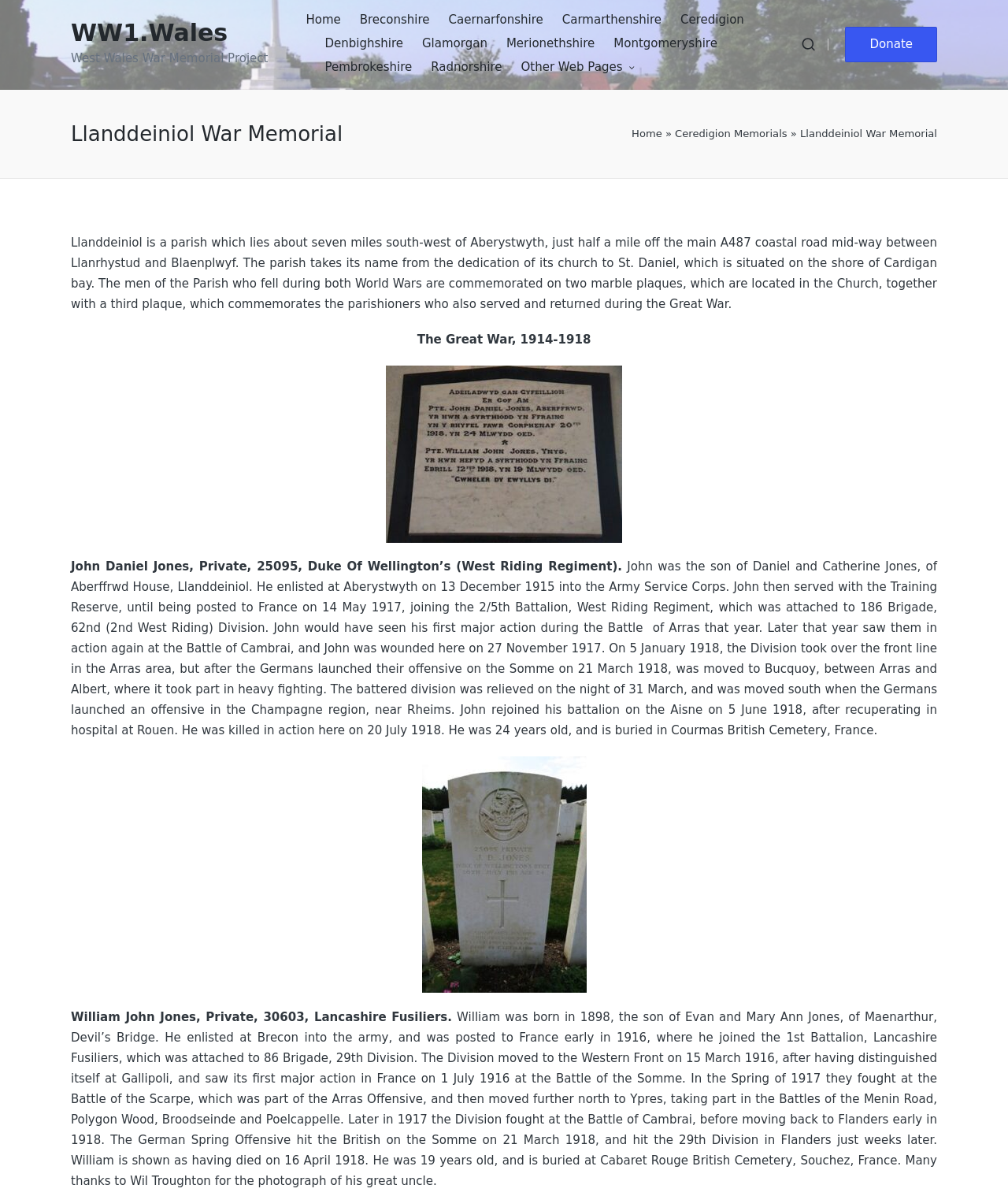Please specify the bounding box coordinates of the region to click in order to perform the following instruction: "Donate to the project".

[0.839, 0.022, 0.93, 0.052]